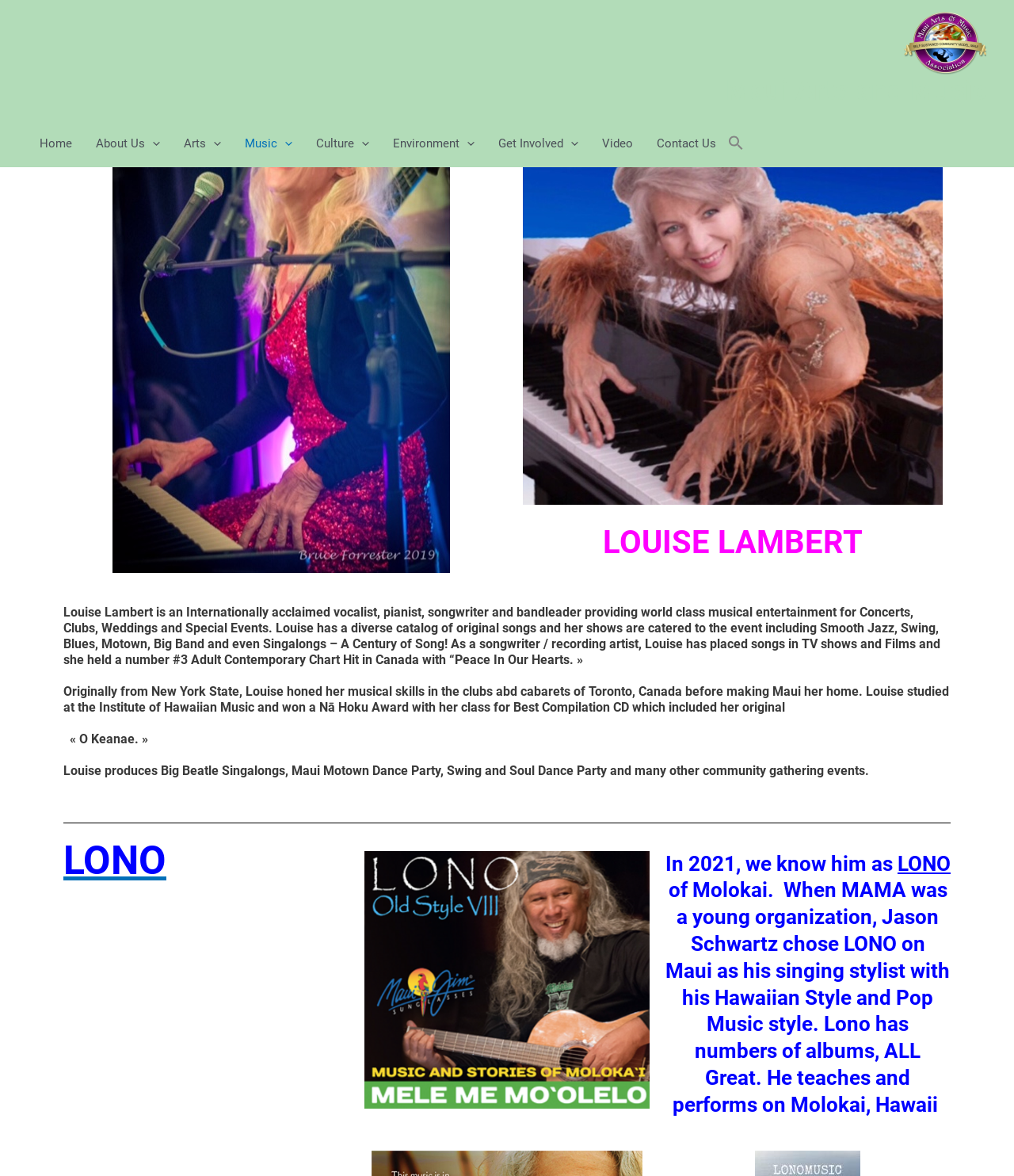Identify the bounding box coordinates of the clickable region necessary to fulfill the following instruction: "Read more about Louise Lambert". The bounding box coordinates should be four float numbers between 0 and 1, i.e., [left, top, right, bottom].

[0.516, 0.442, 0.93, 0.48]